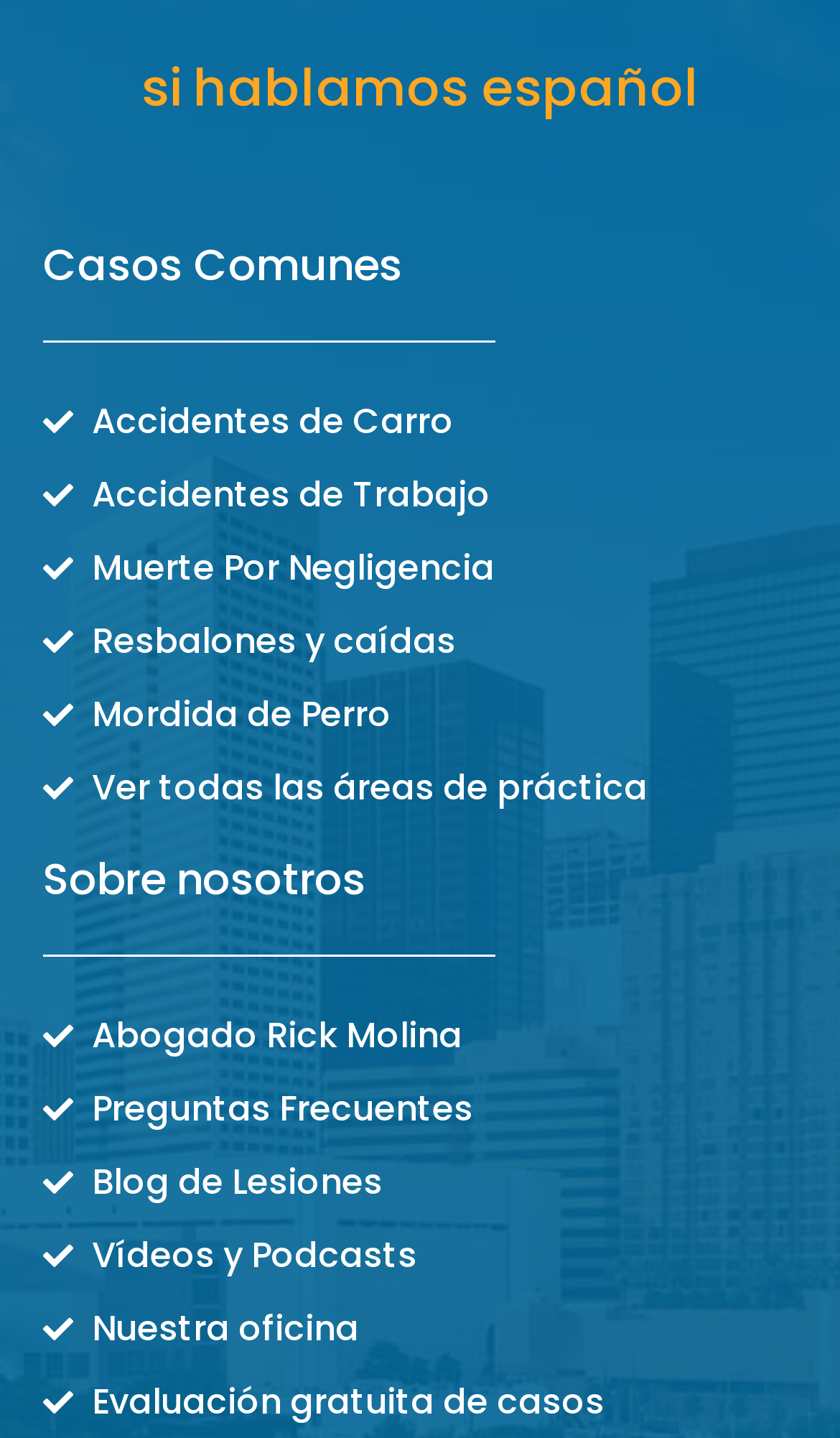What is the first case type mentioned? Based on the screenshot, please respond with a single word or phrase.

Accidentes de Carro